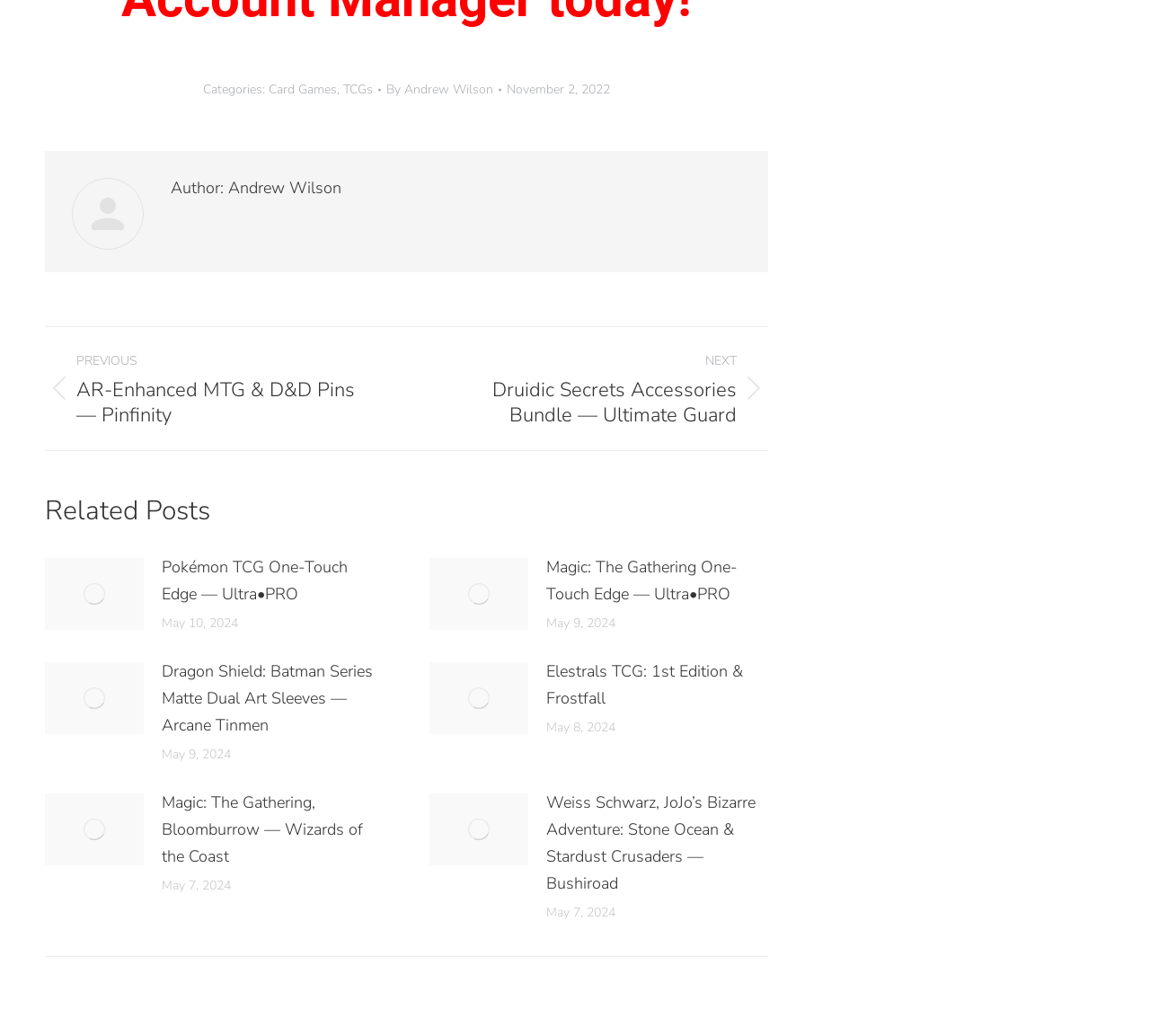What is the date of the post?
Using the screenshot, give a one-word or short phrase answer.

November 2, 2022